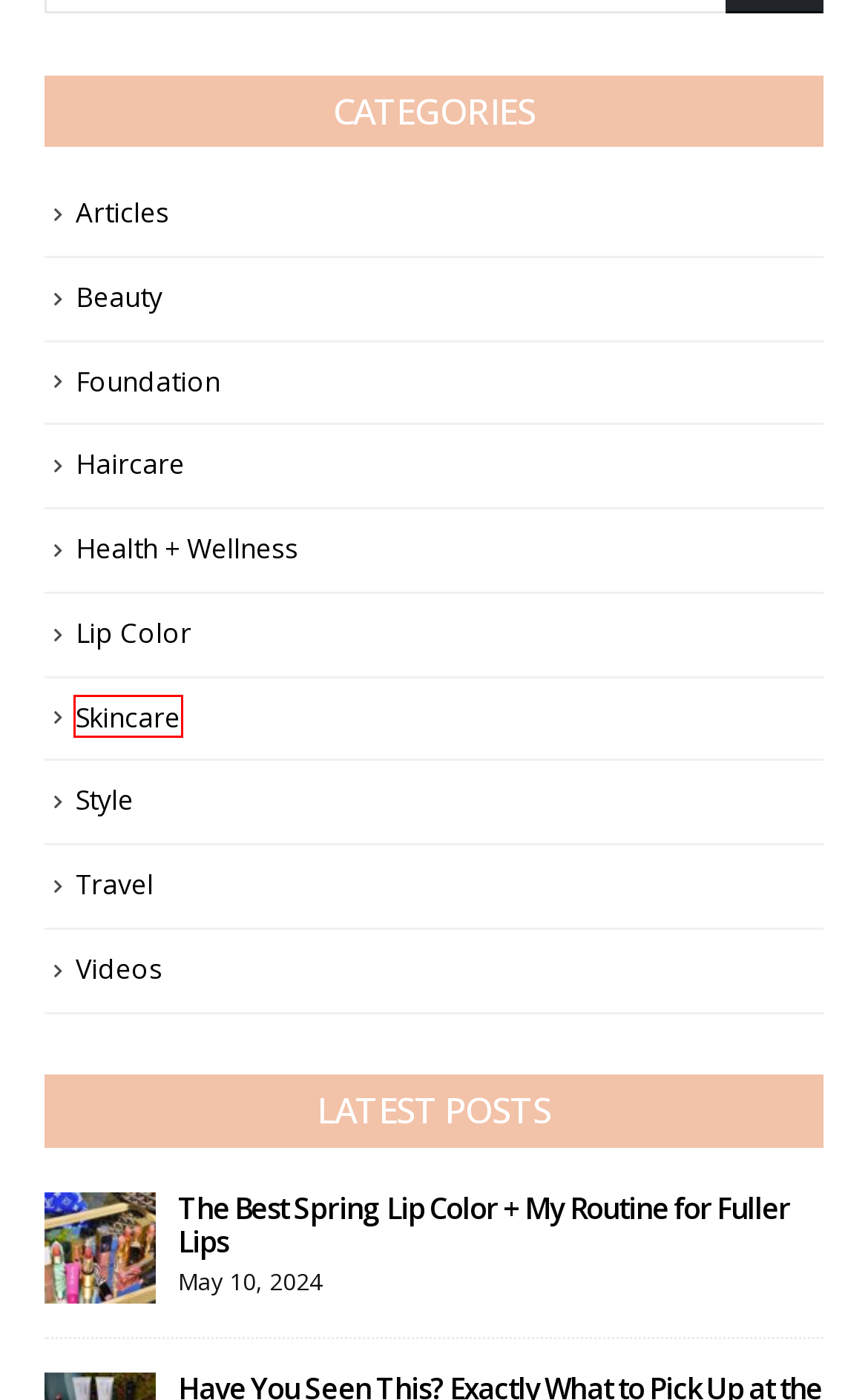Check out the screenshot of a webpage with a red rectangle bounding box. Select the best fitting webpage description that aligns with the new webpage after clicking the element inside the bounding box. Here are the candidates:
A. Travel Archives - Beauty Professor
B. Style Archives - Beauty Professor
C. Videos Archives - Beauty Professor
D. Skincare Archives - Beauty Professor
E. Lip Color Archives - Beauty Professor
F. Articles Archives - Beauty Professor
G. Health + Wellness Archives - Beauty Professor
H. Foundation Archives - Beauty Professor

D